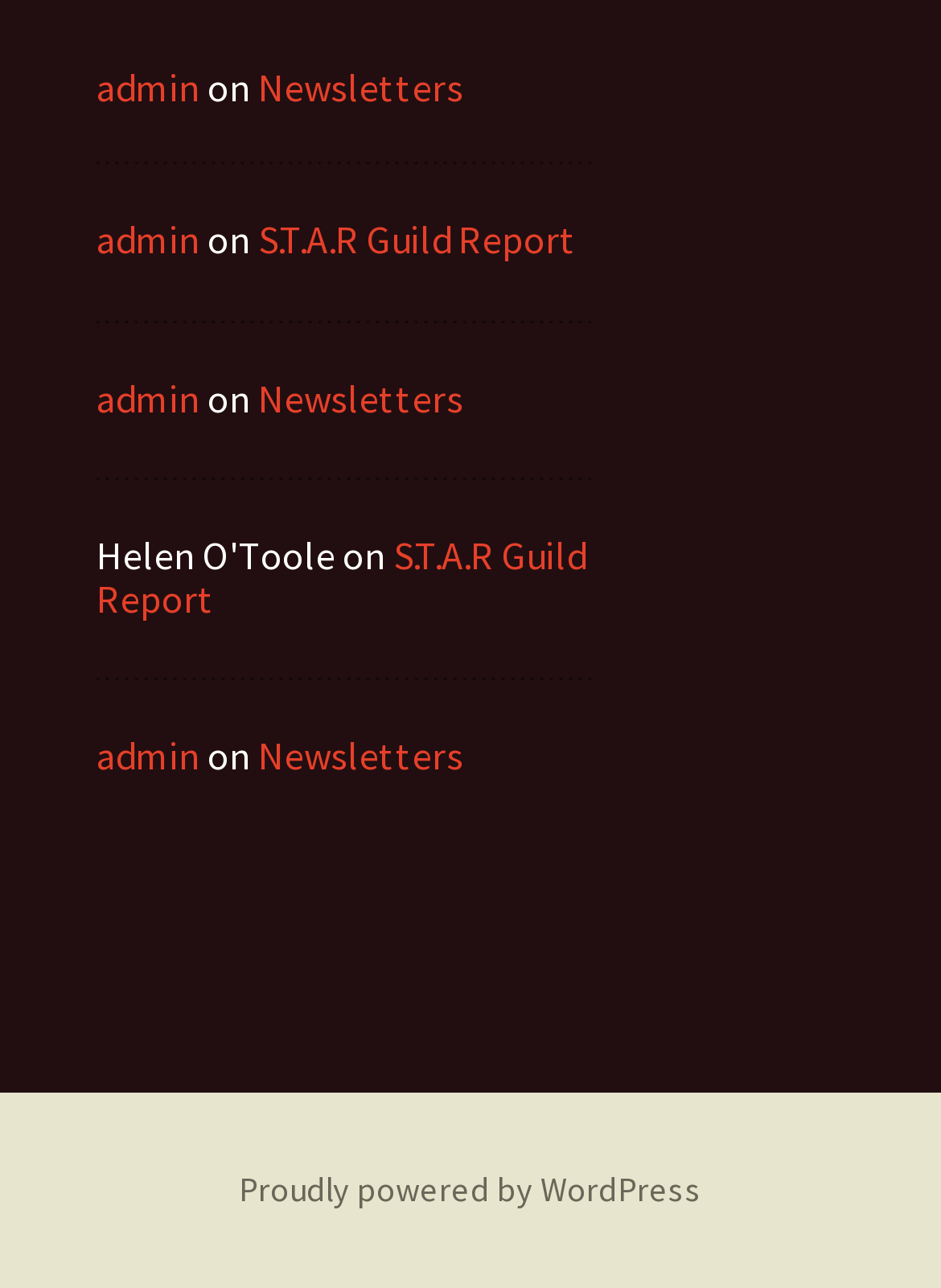Use a single word or phrase to respond to the question:
What is the first link in the second article?

admin